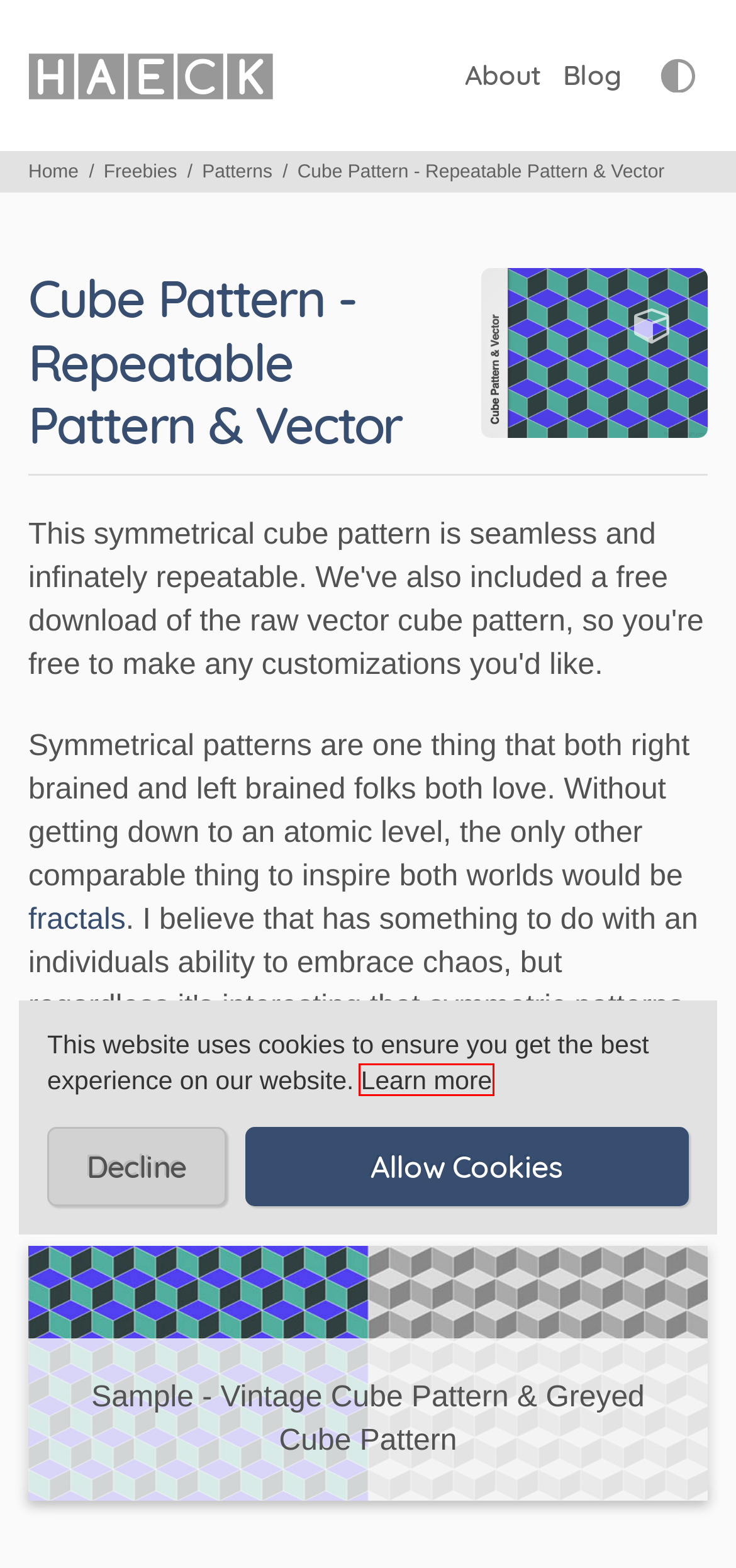Examine the screenshot of the webpage, which includes a red bounding box around an element. Choose the best matching webpage description for the page that will be displayed after clicking the element inside the red bounding box. Here are the candidates:
A. Free Desktop Wallpapers - Amazing Minimal Wallpapers
B. Privacy Policy - Haeck Design - Raleigh NC
C. Haeck Design - Web / Design / Logo - Raleigh NC
D. About Haeck Design - Our Design Philosophy
E. Free Site Ranking Utilities
F. Annual Mailer - Haeck Design
G. Creative Project Request - Contact Haeck Design - Raleigh NC
H. Our Blog - Haeck Design Studios

B